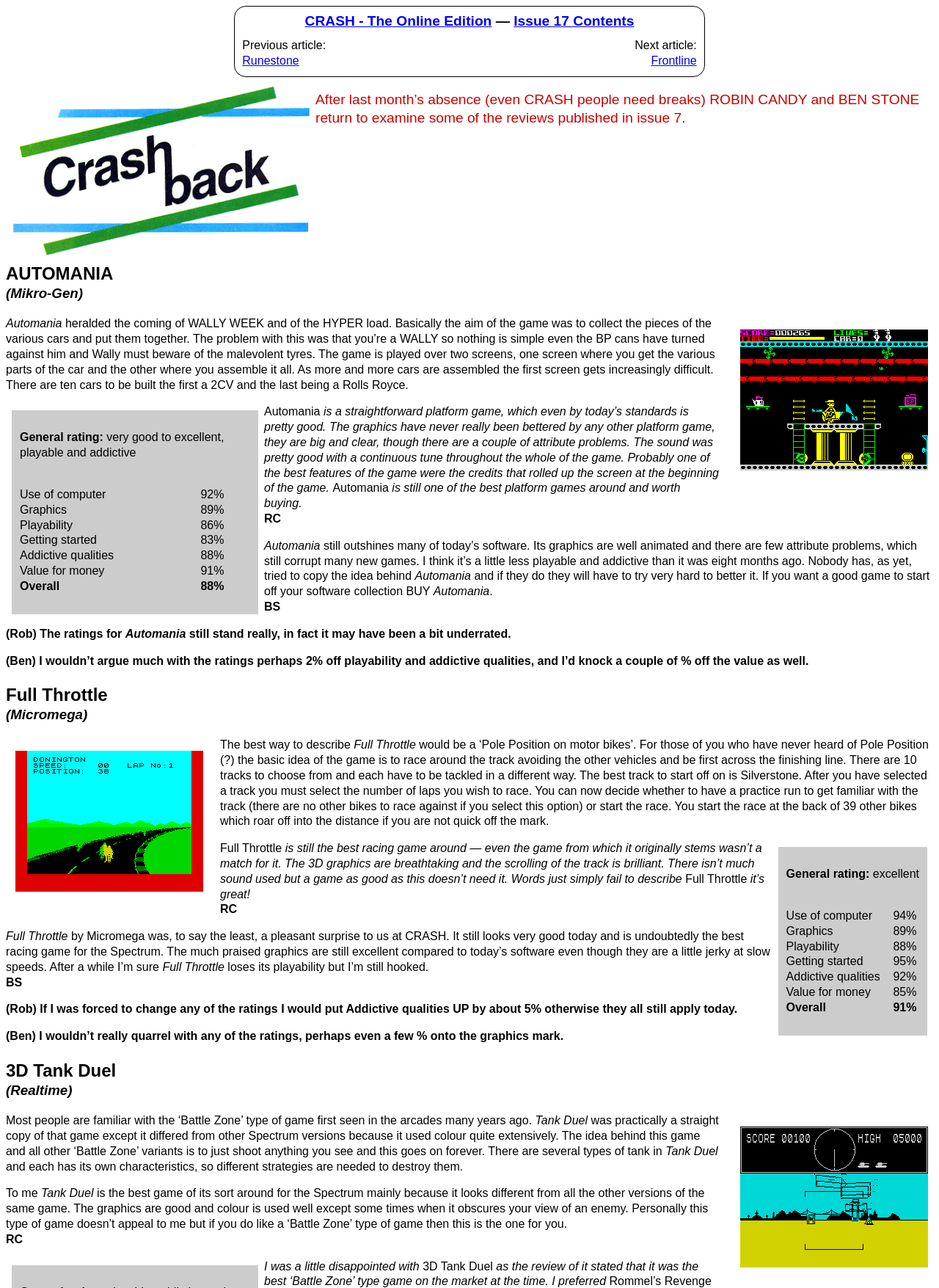Bounding box coordinates must be specified in the format (top-left x, top-left y, bottom-right x, bottom-right y). All values should be floating point numbers between 0 and 1. What are the bounding box coordinates of the UI element described as: Issue 17 Contents

[0.547, 0.01, 0.675, 0.022]